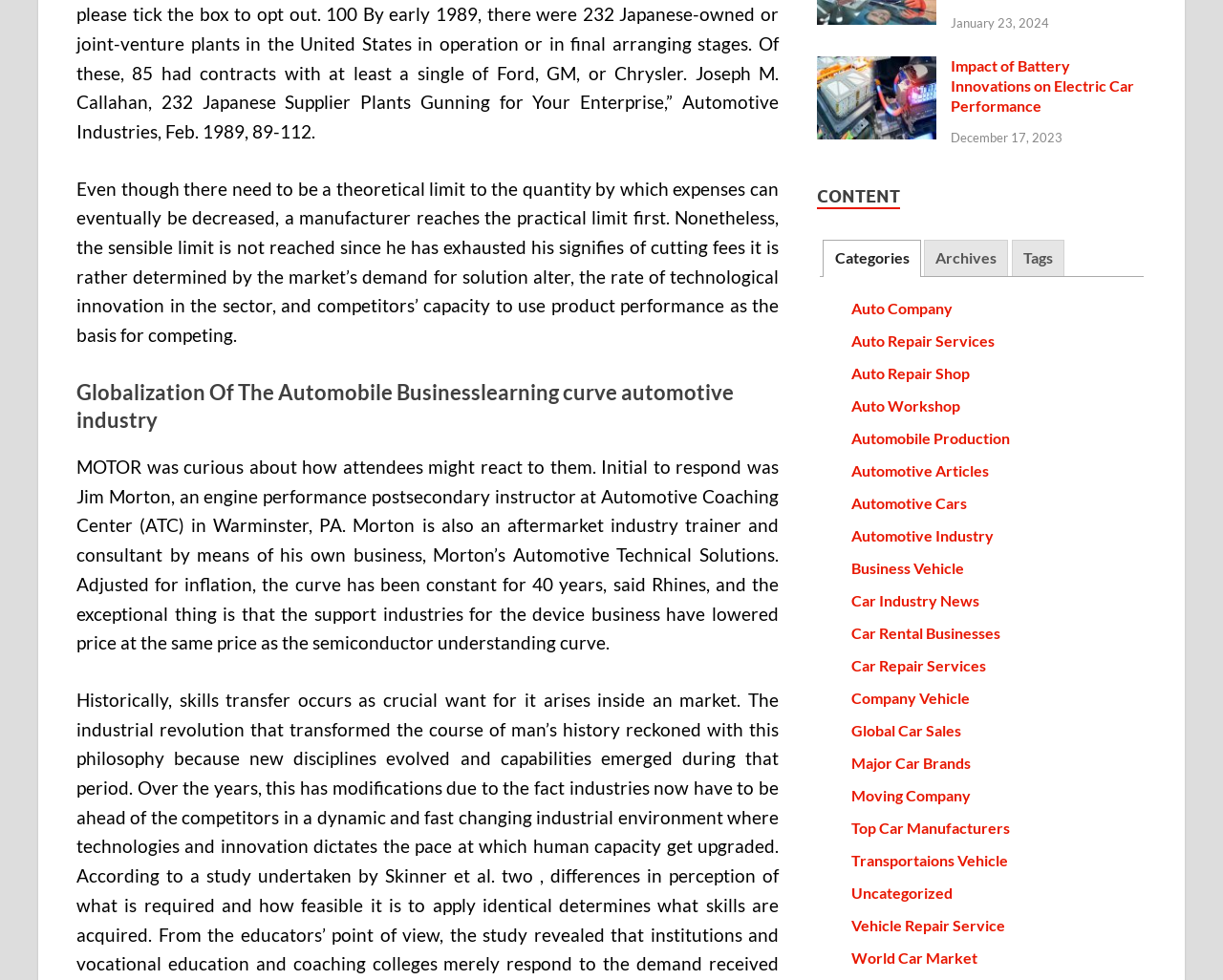Using the description: "Auto Repair Shop", identify the bounding box of the corresponding UI element in the screenshot.

[0.696, 0.371, 0.793, 0.39]